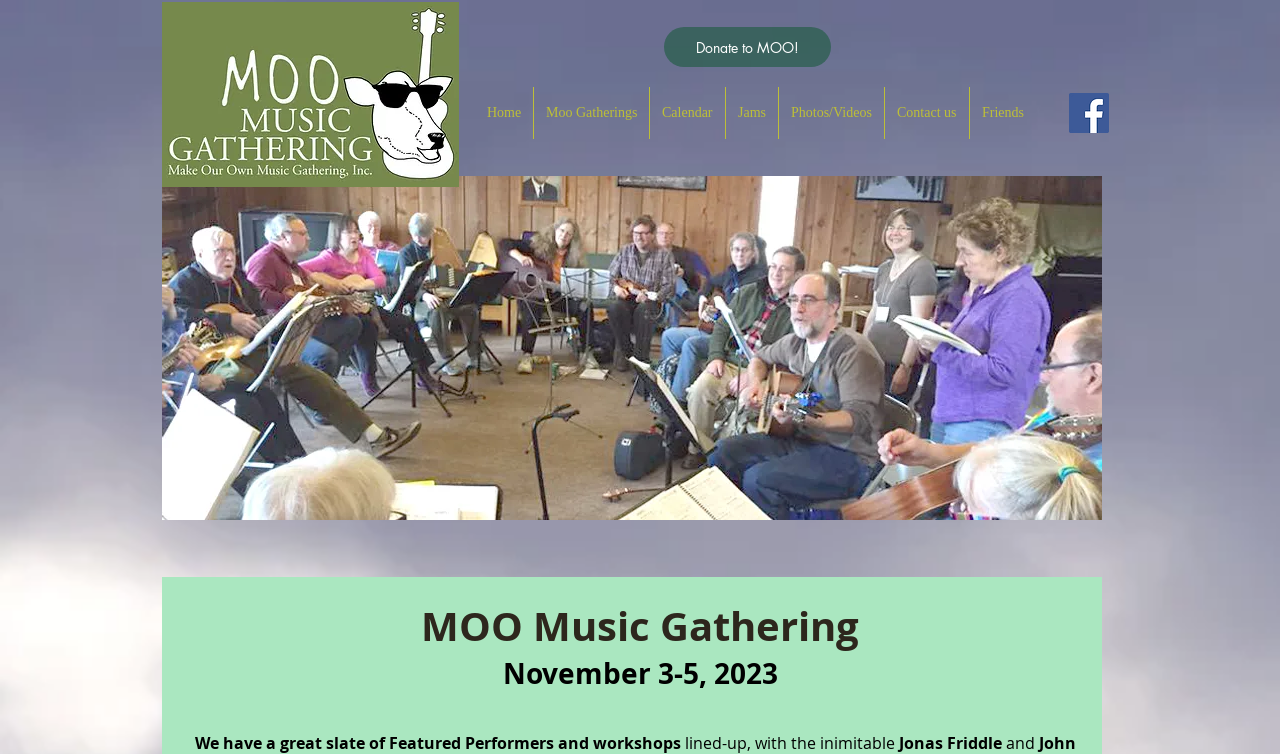What is the purpose of the 'Donate to MOO!' link?
Please provide a detailed answer to the question.

I found a link element with the text 'Donate to MOO!' on the page, which suggests that the purpose of this link is to allow users to donate to MOO.